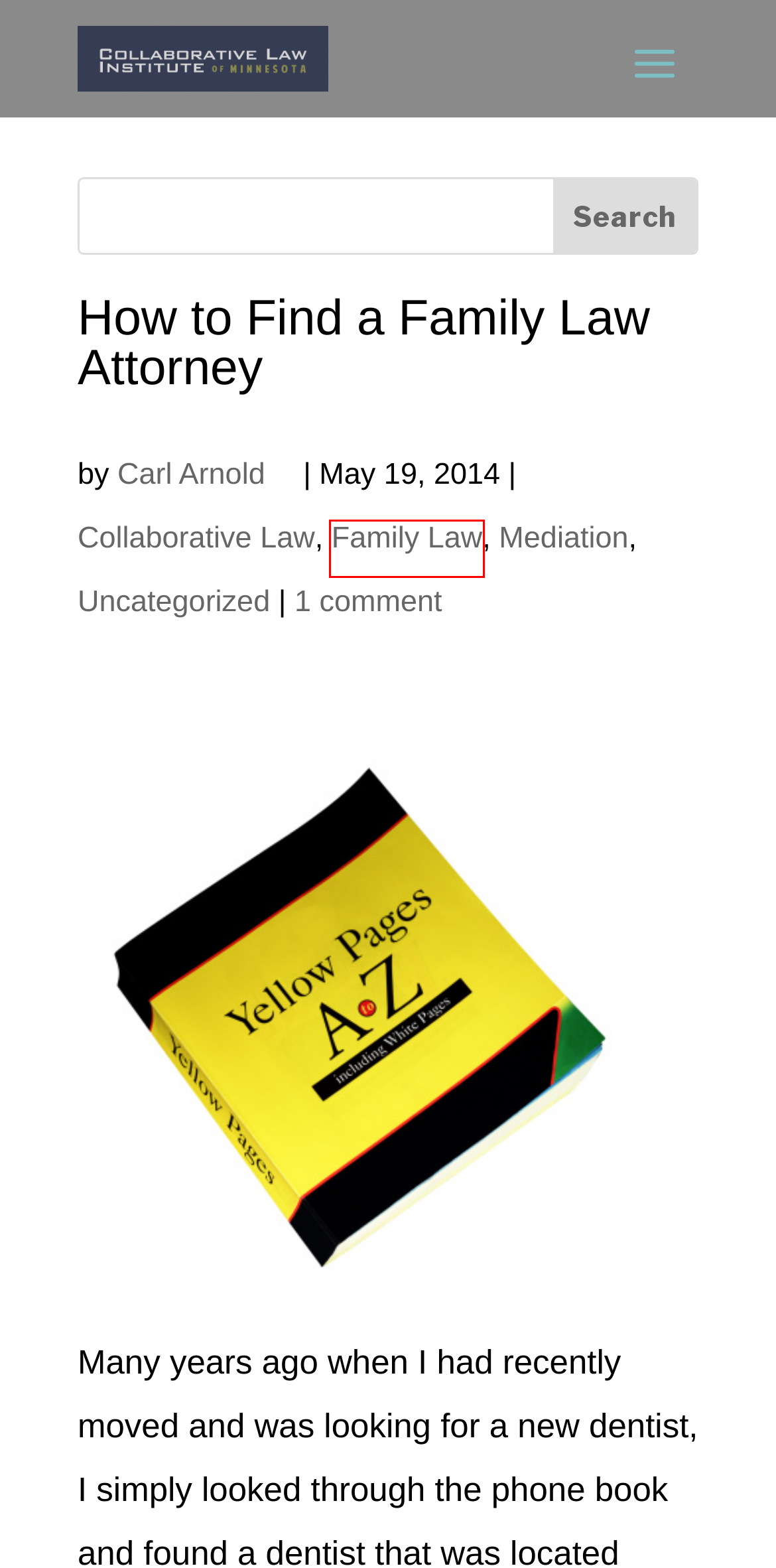Look at the screenshot of a webpage with a red bounding box and select the webpage description that best corresponds to the new page after clicking the element in the red box. Here are the options:
A. Carl Arnold, Author at Collaborative Law Institute
B. Mediation Archives | Collaborative Law Institute
C. Uncategorized Archives | Collaborative Law Institute
D. GLBT Divorce Archives | Collaborative Law Institute
E. Identity Theft Archives | Collaborative Law Institute
F. Collaborative Law Archives | Collaborative Law Institute
G. Family Law Archives | Collaborative Law Institute
H. Co-parenting Archives | Collaborative Law Institute

G